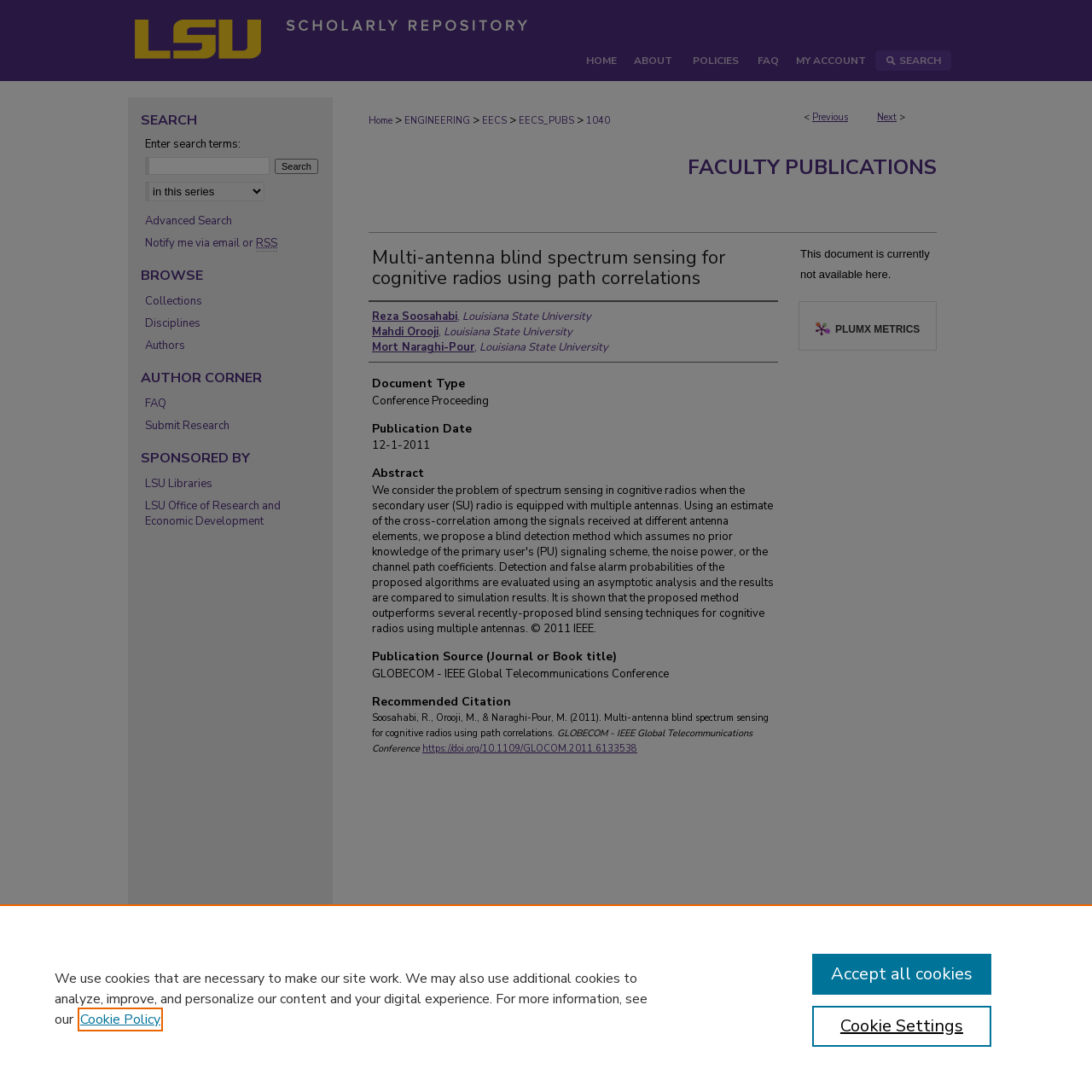Determine the bounding box coordinates for the element that should be clicked to follow this instruction: "Search for a term". The coordinates should be given as four float numbers between 0 and 1, in the format [left, top, right, bottom].

[0.133, 0.143, 0.247, 0.16]